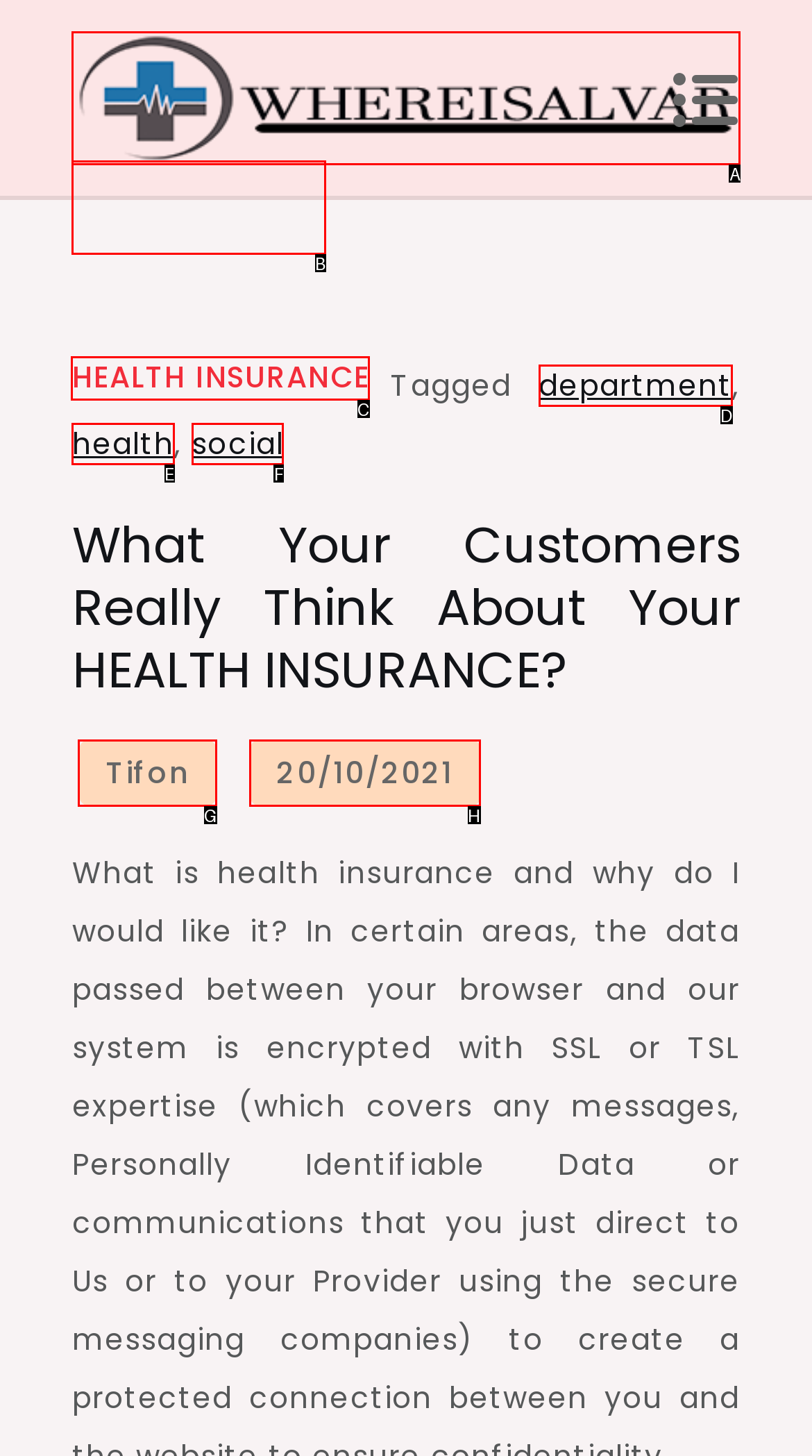Indicate the UI element to click to perform the task: Click on the HEALTH INSURANCE link. Reply with the letter corresponding to the chosen element.

C